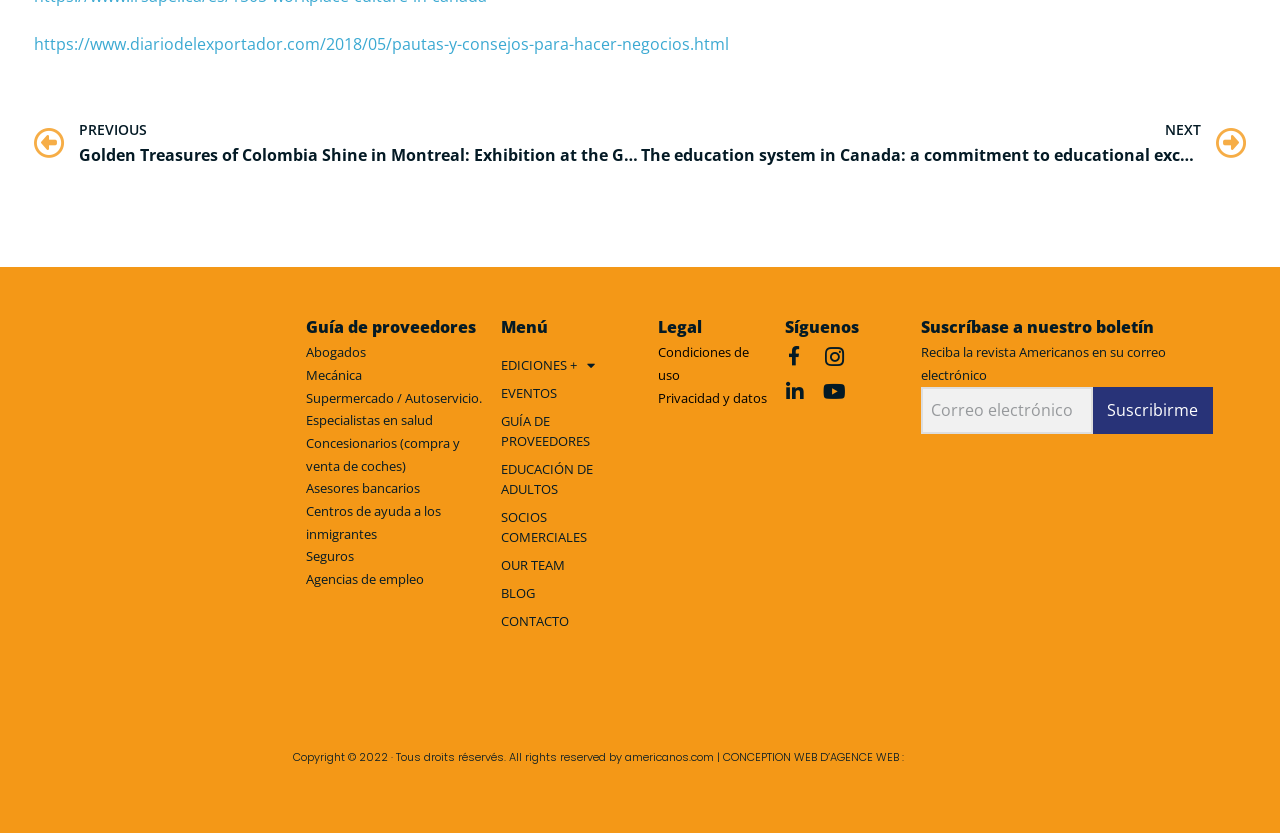Please pinpoint the bounding box coordinates for the region I should click to adhere to this instruction: "Click the 'Condiciones de uso' link".

[0.514, 0.412, 0.585, 0.461]